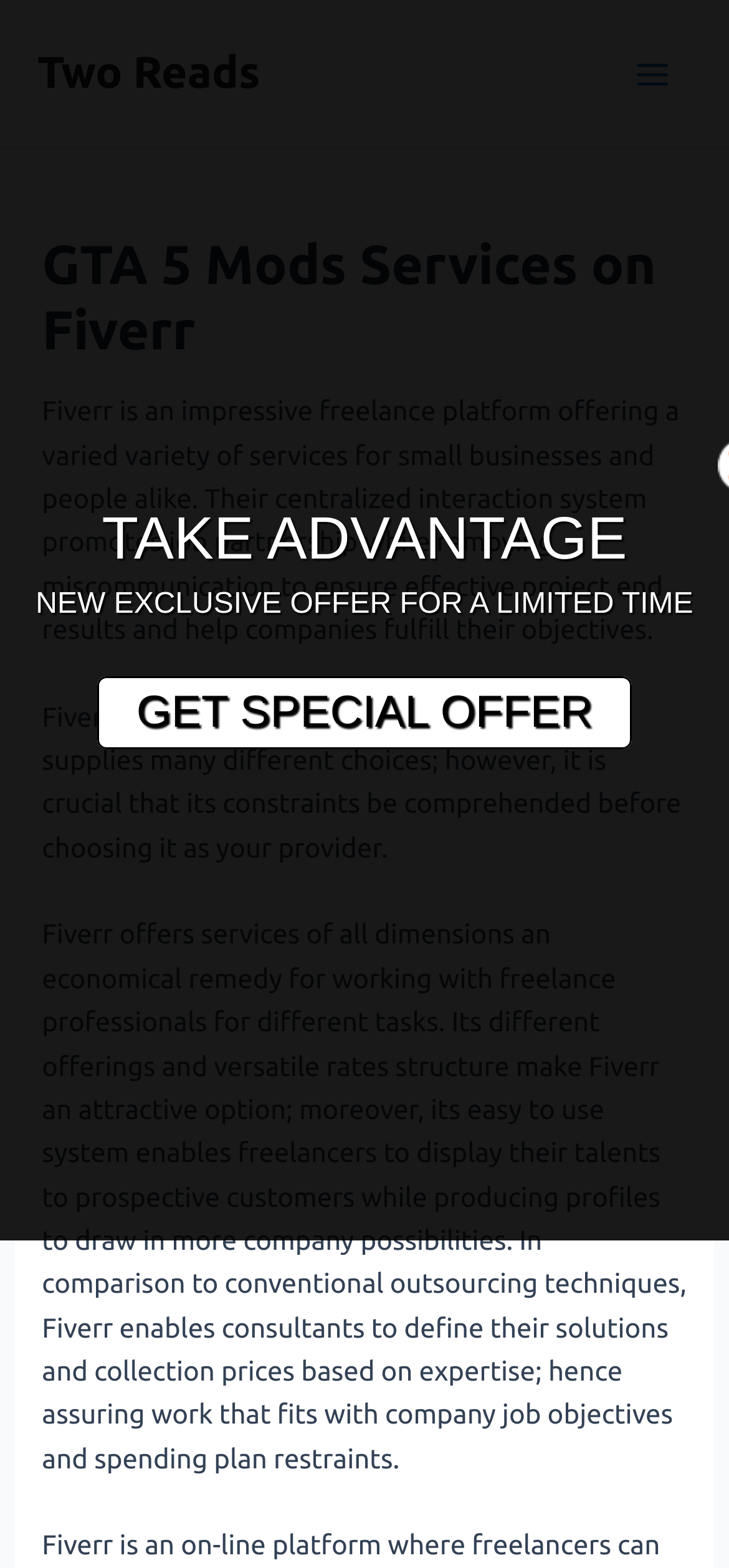What is the call-to-action on this webpage?
Please give a well-detailed answer to the question.

The call-to-action on this webpage is to 'Get special offer', which is a link that encourages users to take advantage of a limited-time offer. This is evident from the text 'GET SPECIAL OFFER' and the link associated with it.